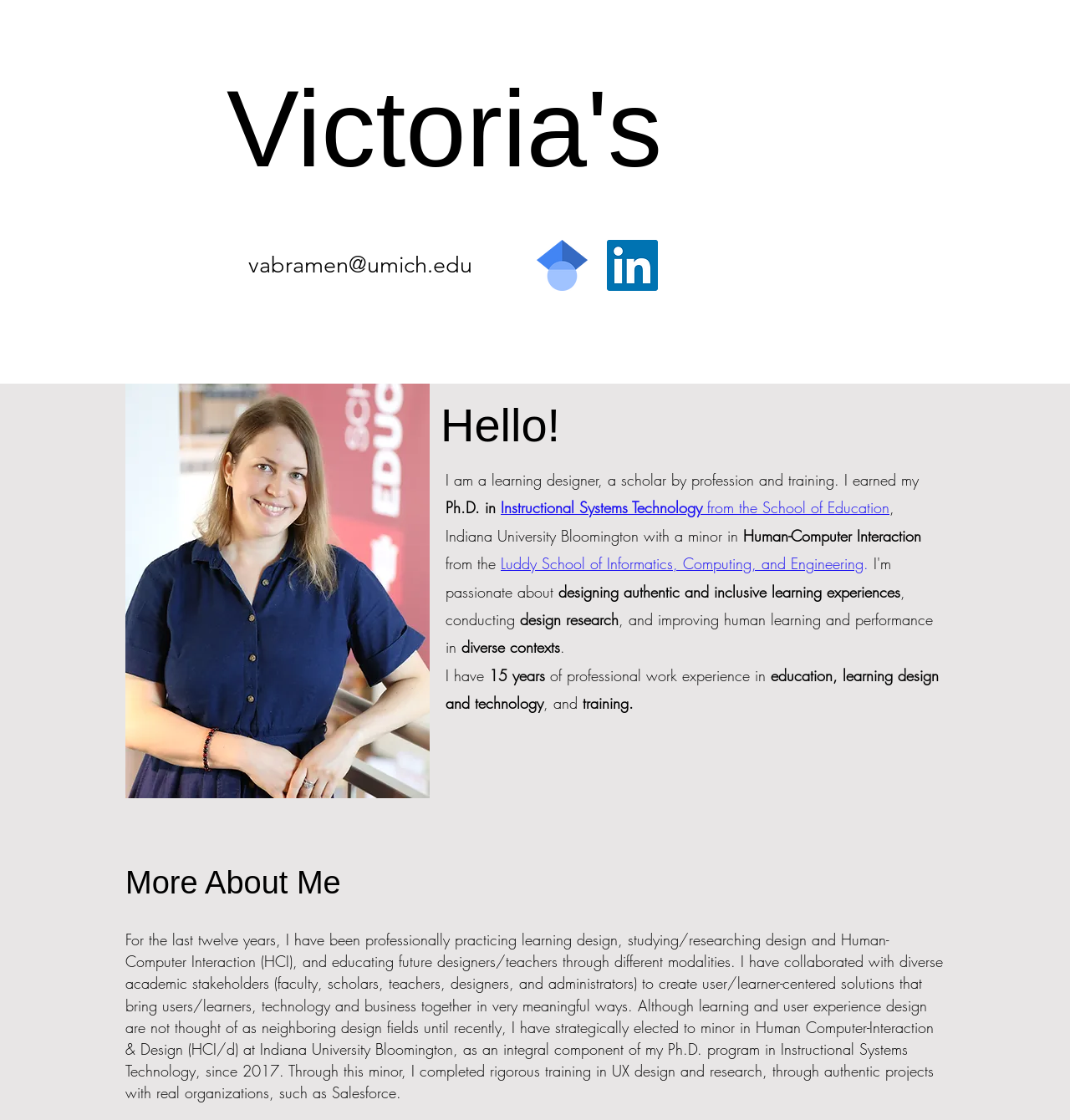Locate the bounding box of the UI element described in the following text: "aria-label="link to my LinkedIn profile"".

[0.567, 0.214, 0.615, 0.26]